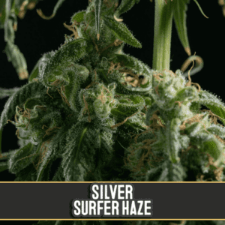Describe thoroughly the contents of the image.

The image features a close-up view of the Silver Surfer Haze cannabis plant, showcasing its lush, green buds that are rich in trichomes, hinting at their potency. The intricate details of the foliage highlight the plant's health and vibrancy. A sleek banner at the bottom identifies the strain as "SILVER SURFER HAZE," presented in bold, modern typography. This image is likely part of a promotional section for related cannabis products, emphasizing the appeal of this particular strain. The aesthetic captures both the beauty of the plant and its significance within the cannabis cultivation community.